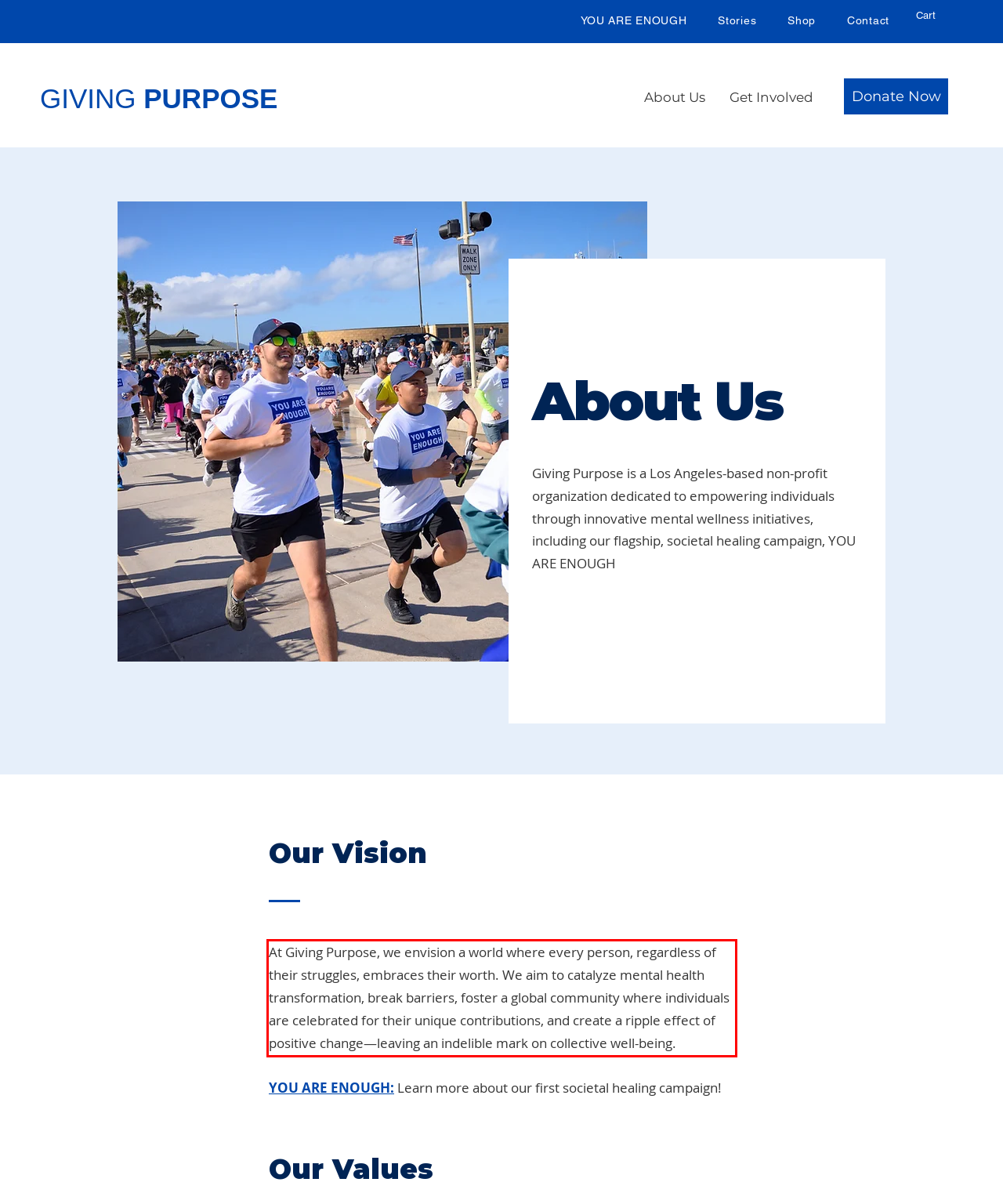From the screenshot of the webpage, locate the red bounding box and extract the text contained within that area.

At Giving Purpose, we envision a world where every person, regardless of their struggles, embraces their worth. We aim to catalyze mental health transformation, break barriers, foster a global community where individuals are celebrated for their unique contributions, and create a ripple effect of positive change—leaving an indelible mark on collective well-being.